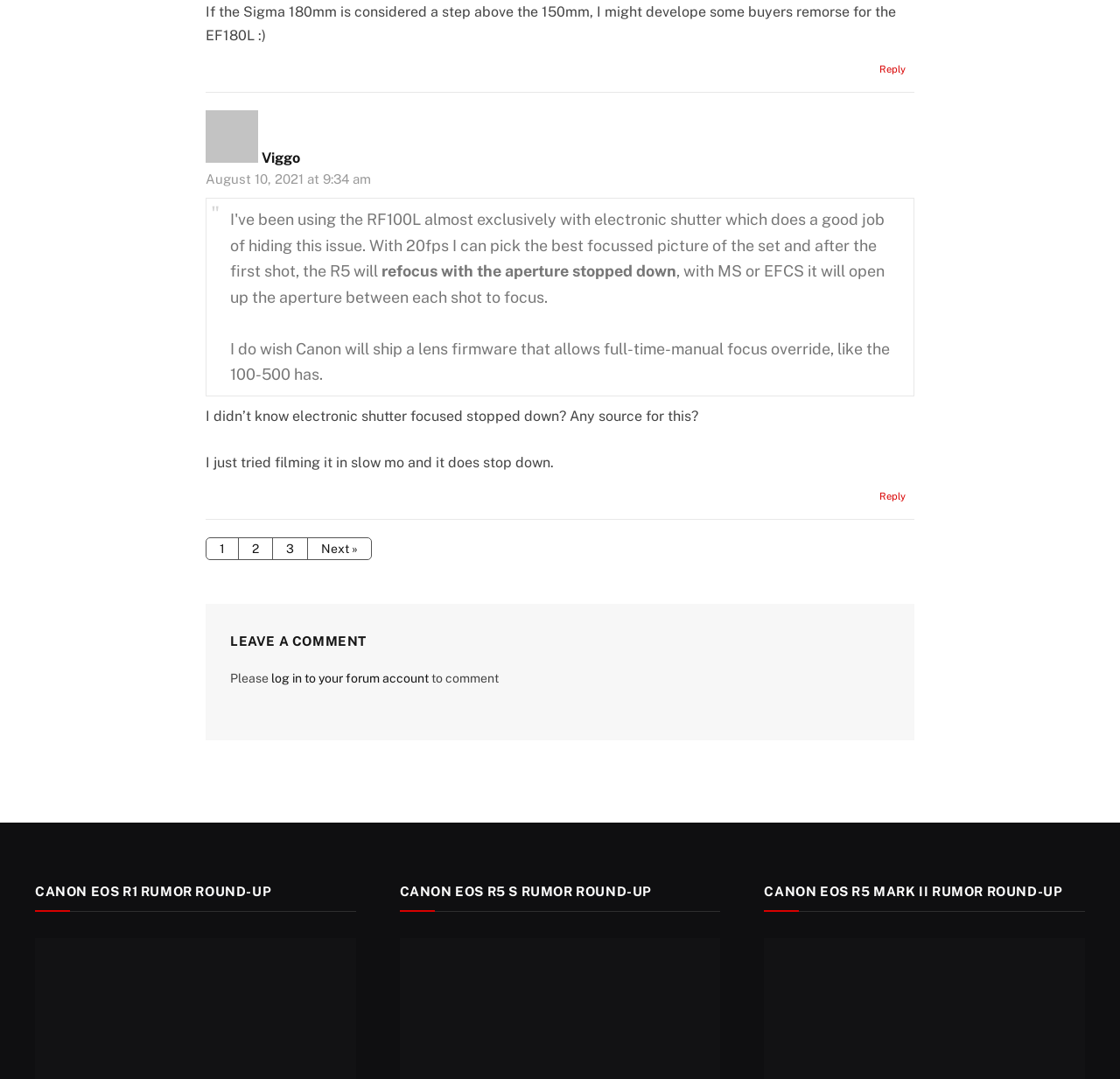Please give a succinct answer to the question in one word or phrase:
What is the topic of the article?

Canon EOS R